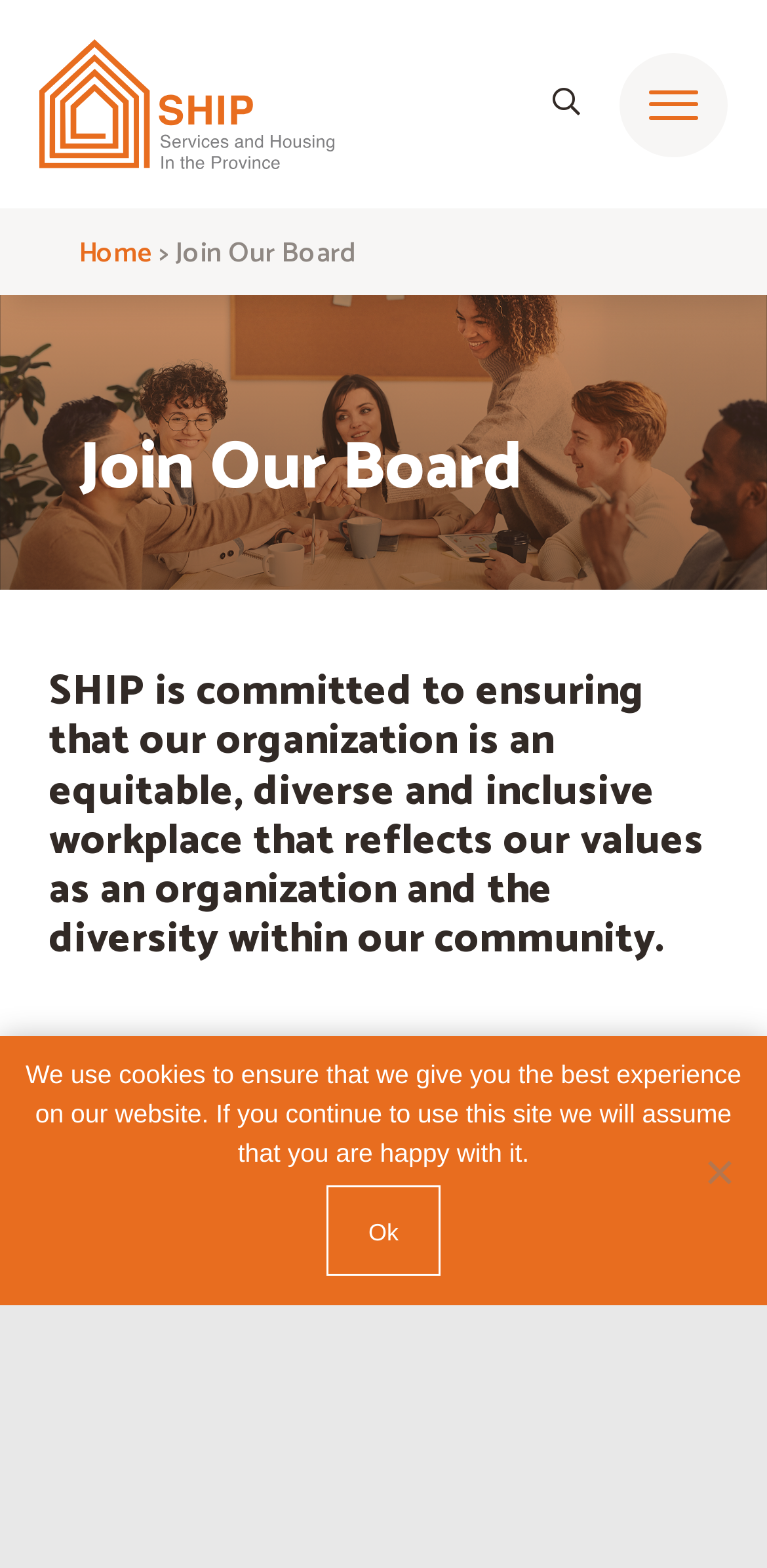From the element description: "Ok", extract the bounding box coordinates of the UI element. The coordinates should be expressed as four float numbers between 0 and 1, in the order [left, top, right, bottom].

[0.426, 0.756, 0.574, 0.814]